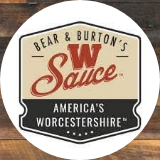Based on the image, provide a detailed and complete answer to the question: 
What is the material of the backdrop?

The caption states that the backdrop appears to be a rustic wooden surface, which suggests that the material of the backdrop is wood.